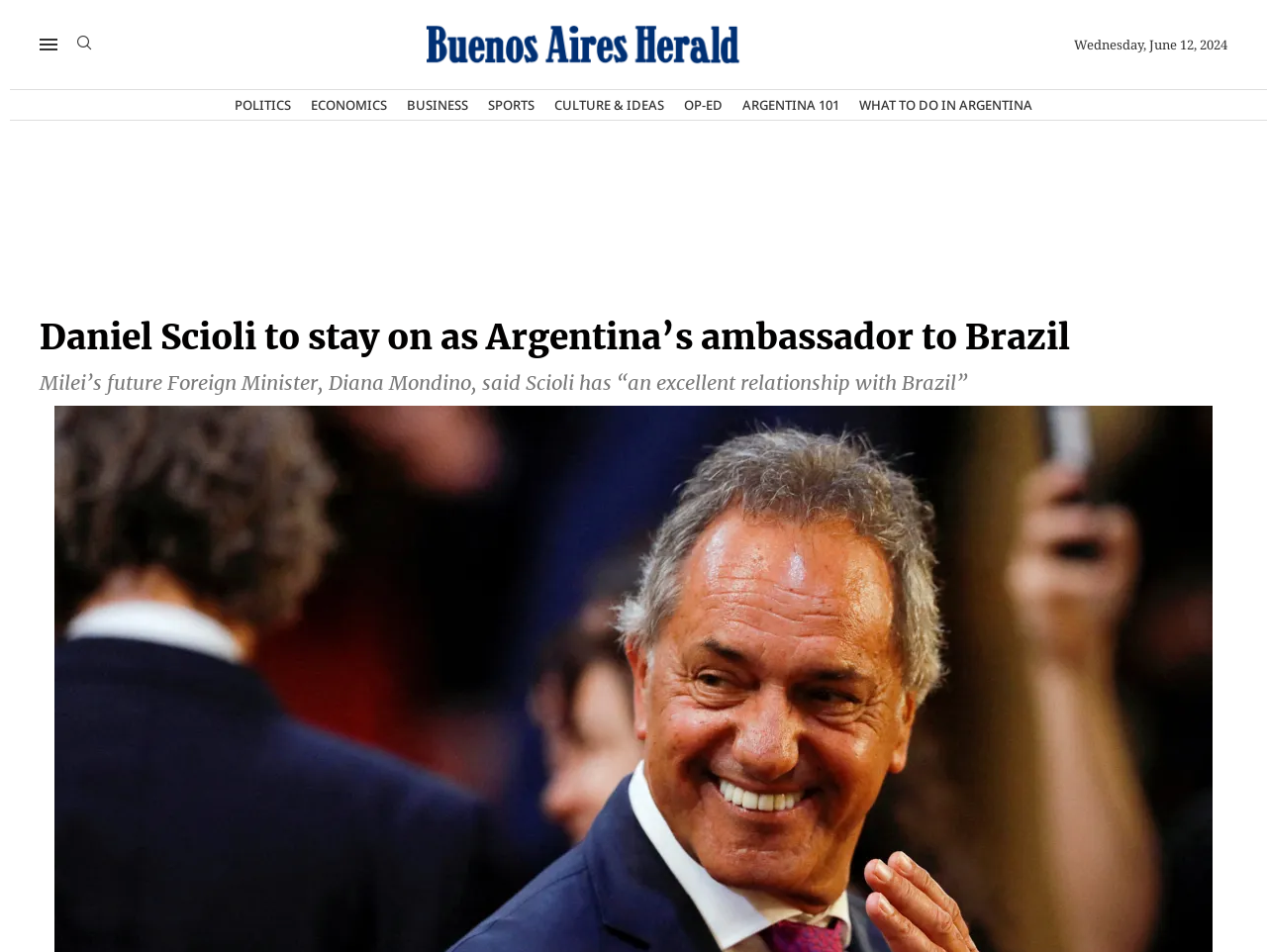Construct a comprehensive description capturing every detail on the webpage.

The webpage appears to be a news article from the Buenos Aires Herald. At the top left, there is a menu button labeled "Open Menu" and a search button next to it. To the right of these buttons, the publication's logo, "Buenos Aires Herald", is displayed along with an image. The current date, "Wednesday, June 12, 2024", is shown at the top right corner.

Below the top section, there is a row of links to different categories, including "POLITICS", "ECONOMICS", "BUSINESS", "SPORTS", "CULTURE & IDEAS", "OP-ED", and "ARGENTINA 101", which are evenly spaced and aligned horizontally.

The main content of the webpage is divided into two headings. The first heading, "Daniel Scioli to stay on as Argentina’s ambassador to Brazil", is displayed prominently at the top of the main content section. Below this, the second heading, "Milei’s future Foreign Minister, Diana Mondino, said Scioli has “an excellent relationship with Brazil”", provides more information about the topic.